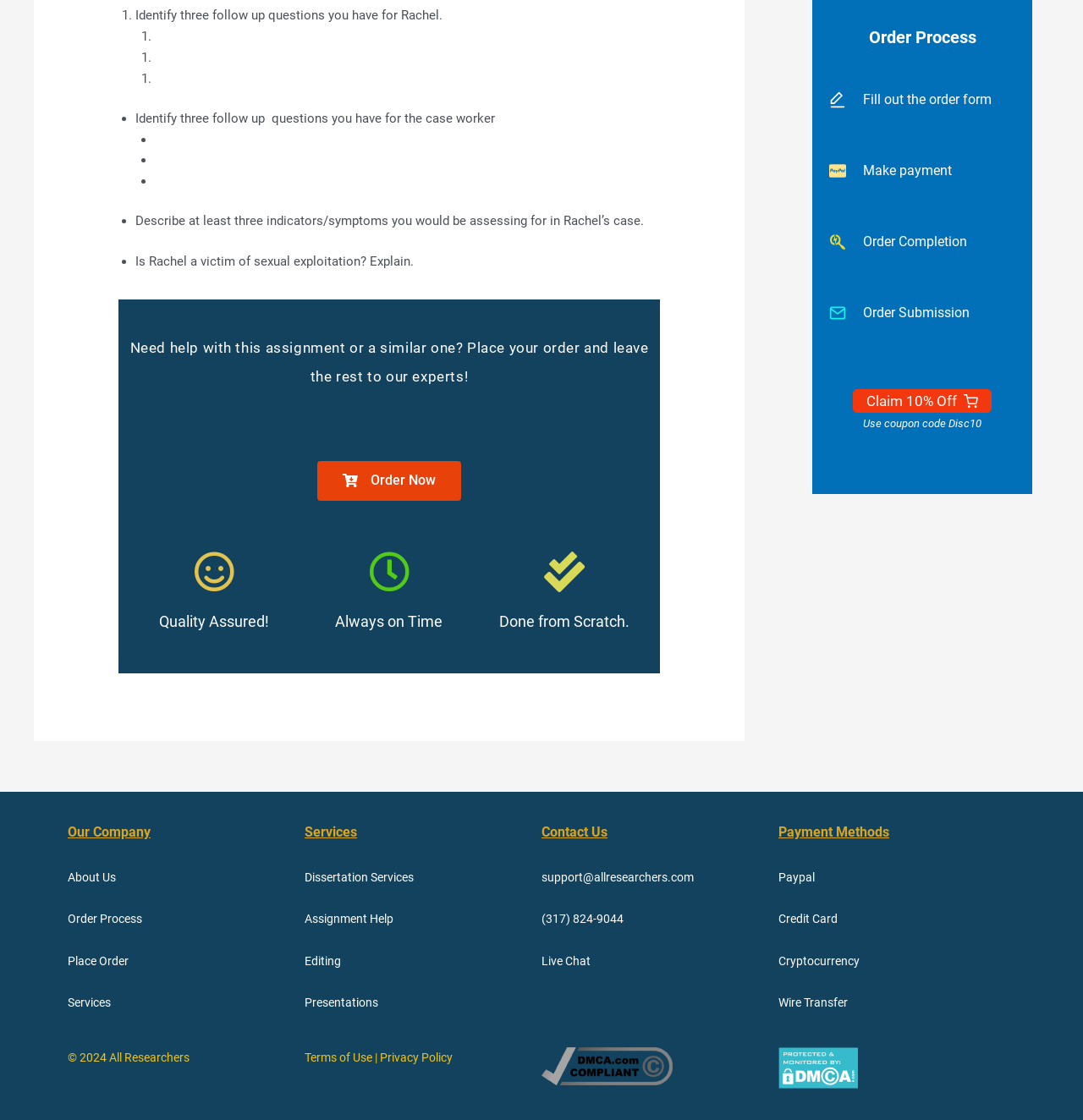Please specify the bounding box coordinates of the clickable section necessary to execute the following command: "Click on 'About Us'".

[0.062, 0.777, 0.107, 0.789]